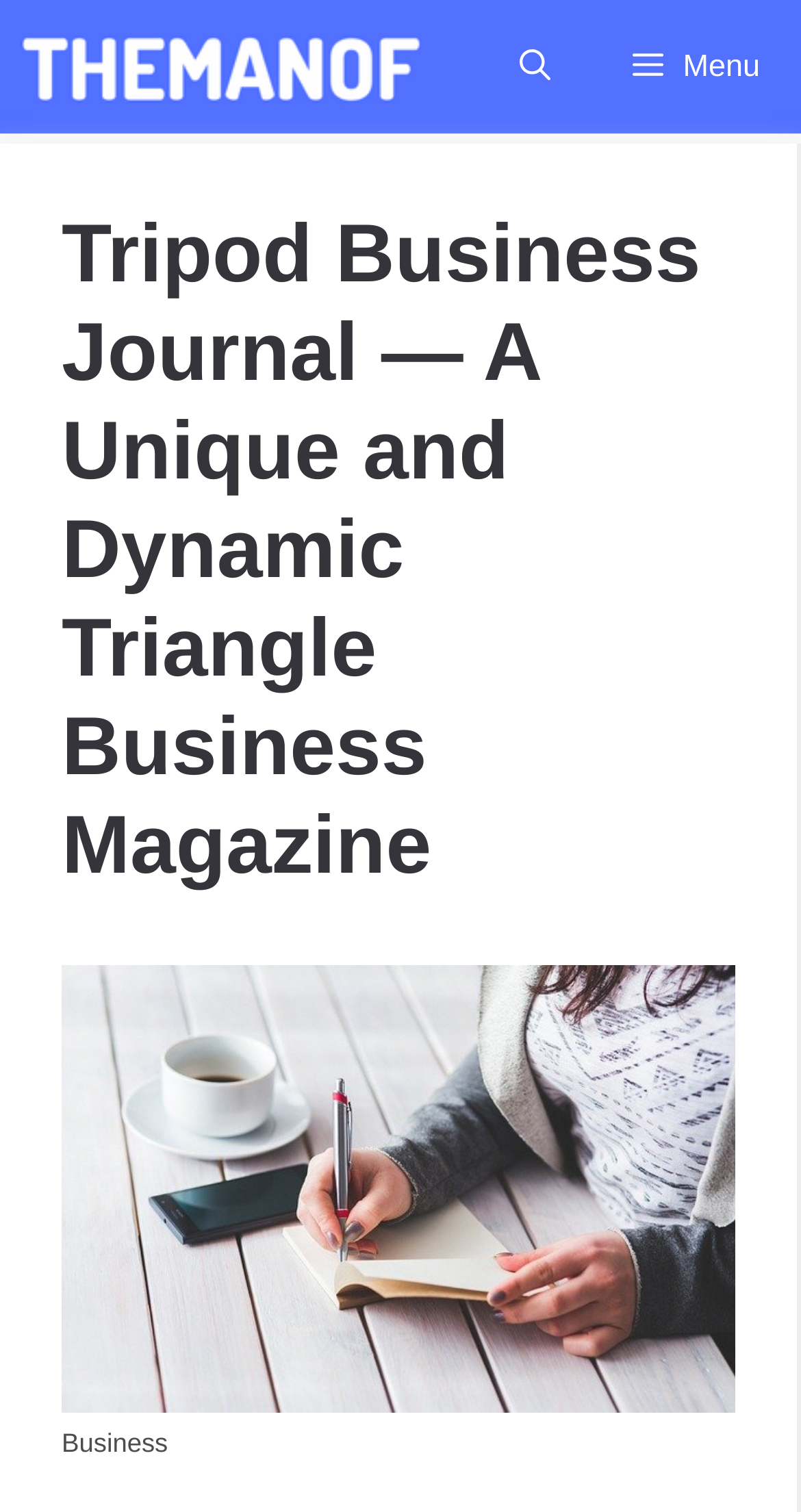Provide a one-word or brief phrase answer to the question:
What is the purpose of the button with the text 'Menu'?

To expand the primary menu